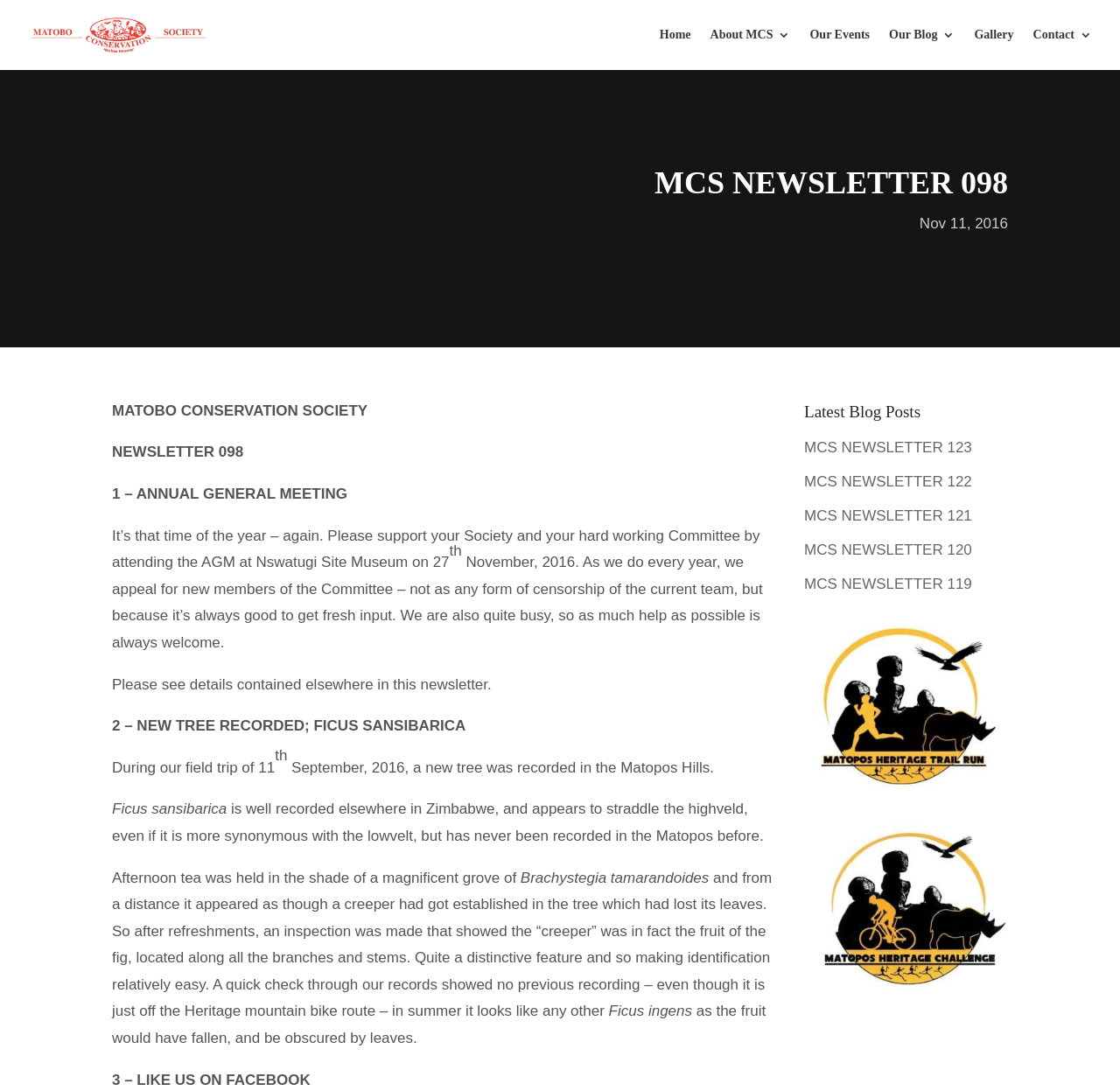Determine the primary headline of the webpage.

MCS NEWSLETTER 098